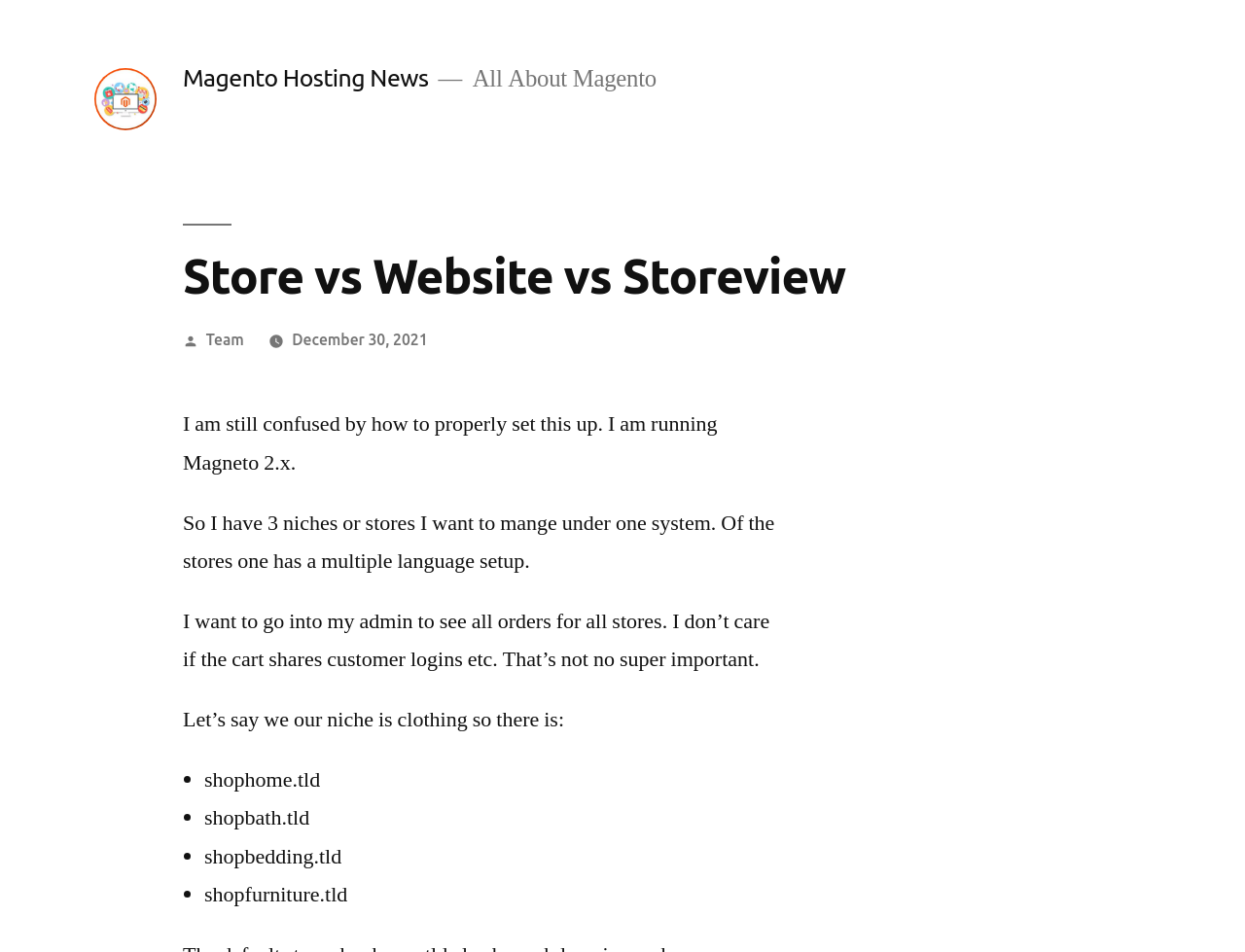Can you find the bounding box coordinates for the UI element given this description: "December 30, 2021"? Provide the coordinates as four float numbers between 0 and 1: [left, top, right, bottom].

[0.235, 0.348, 0.343, 0.366]